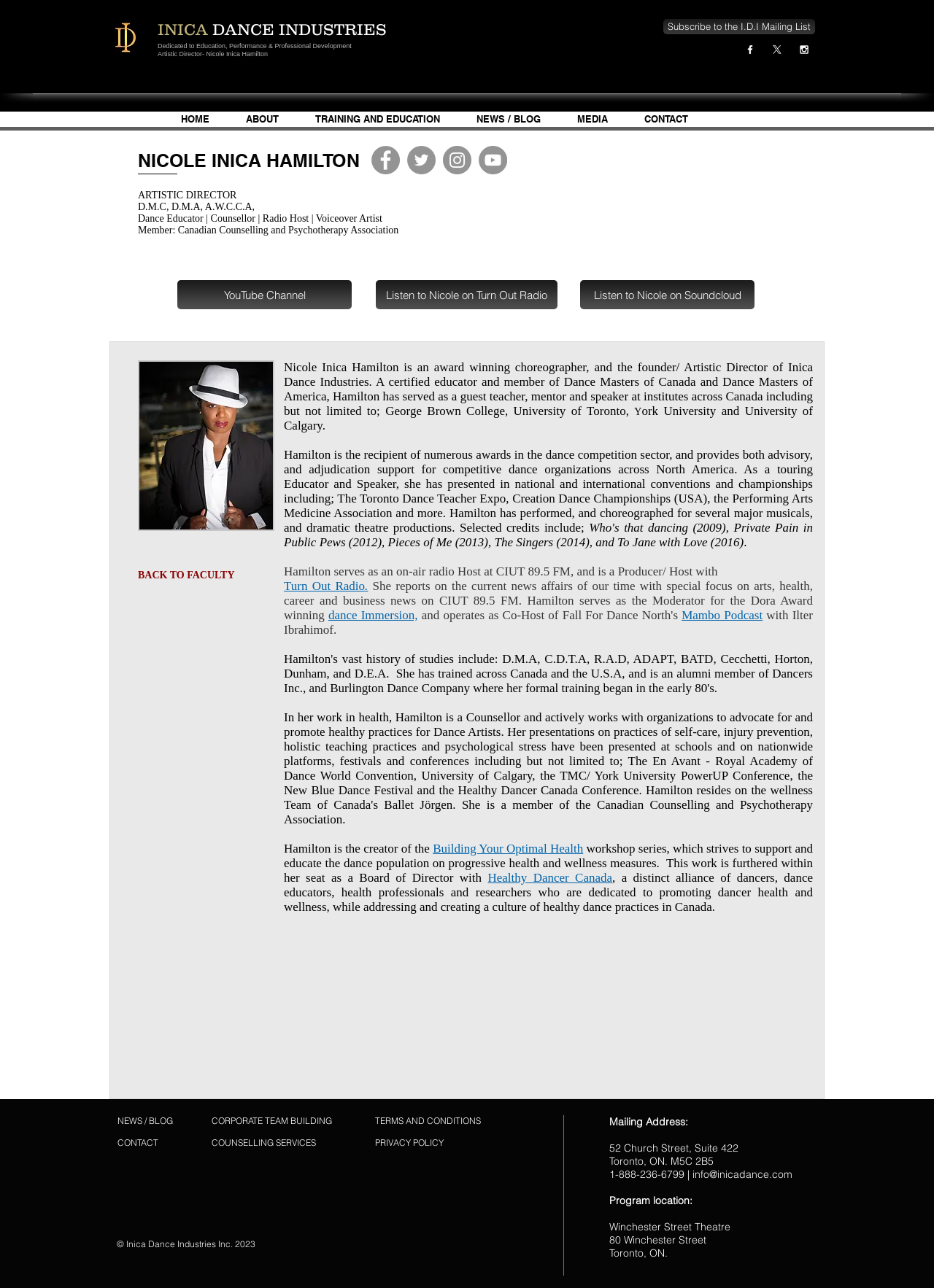Predict the bounding box coordinates for the UI element described as: "Building Your Optimal Health". The coordinates should be four float numbers between 0 and 1, presented as [left, top, right, bottom].

[0.463, 0.653, 0.624, 0.664]